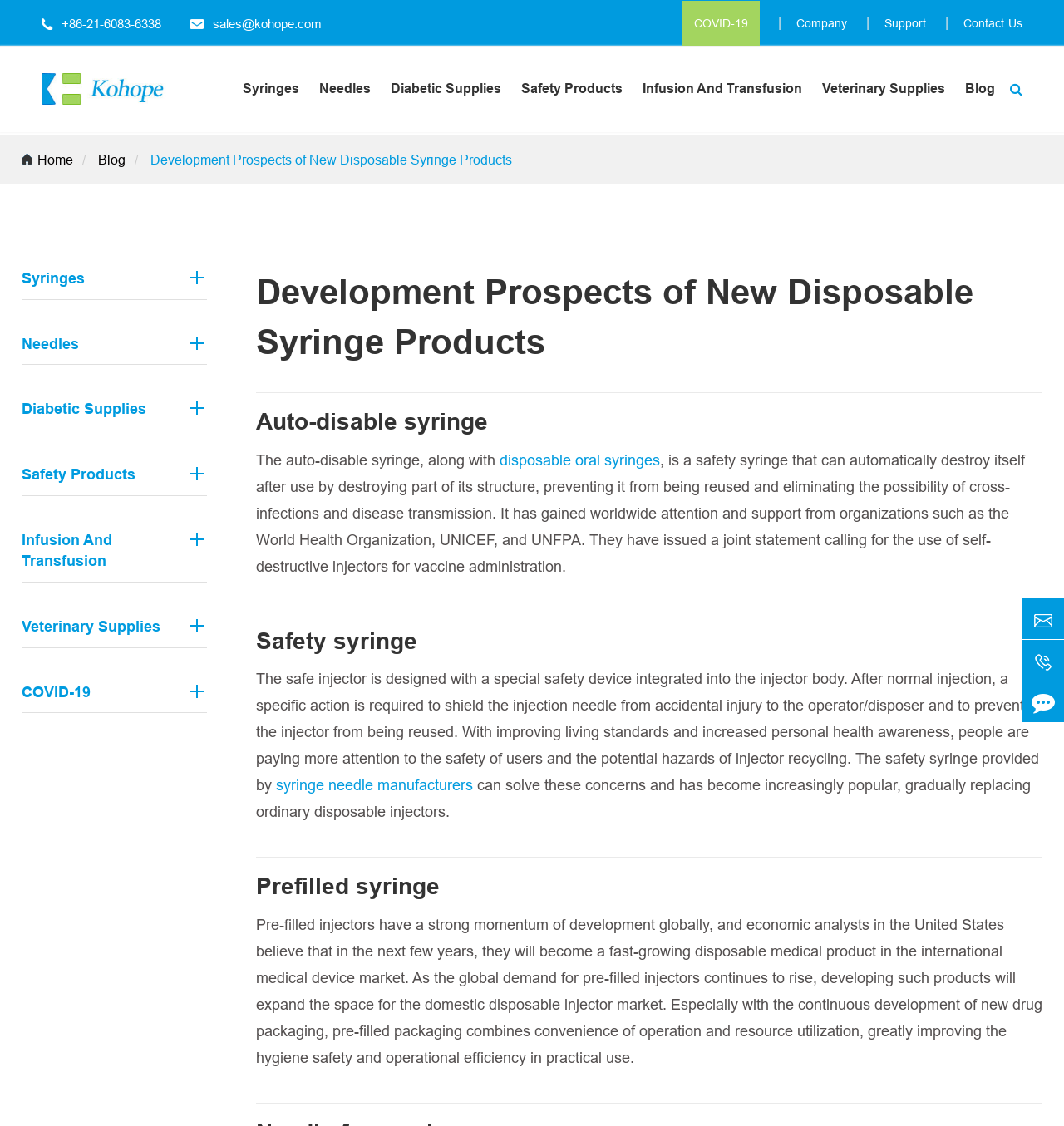What is the phone number for contact?
Please provide a full and detailed response to the question.

I found the phone number by looking at the top-right corner of the webpage, where it is displayed next to the 'Contact Us' image.